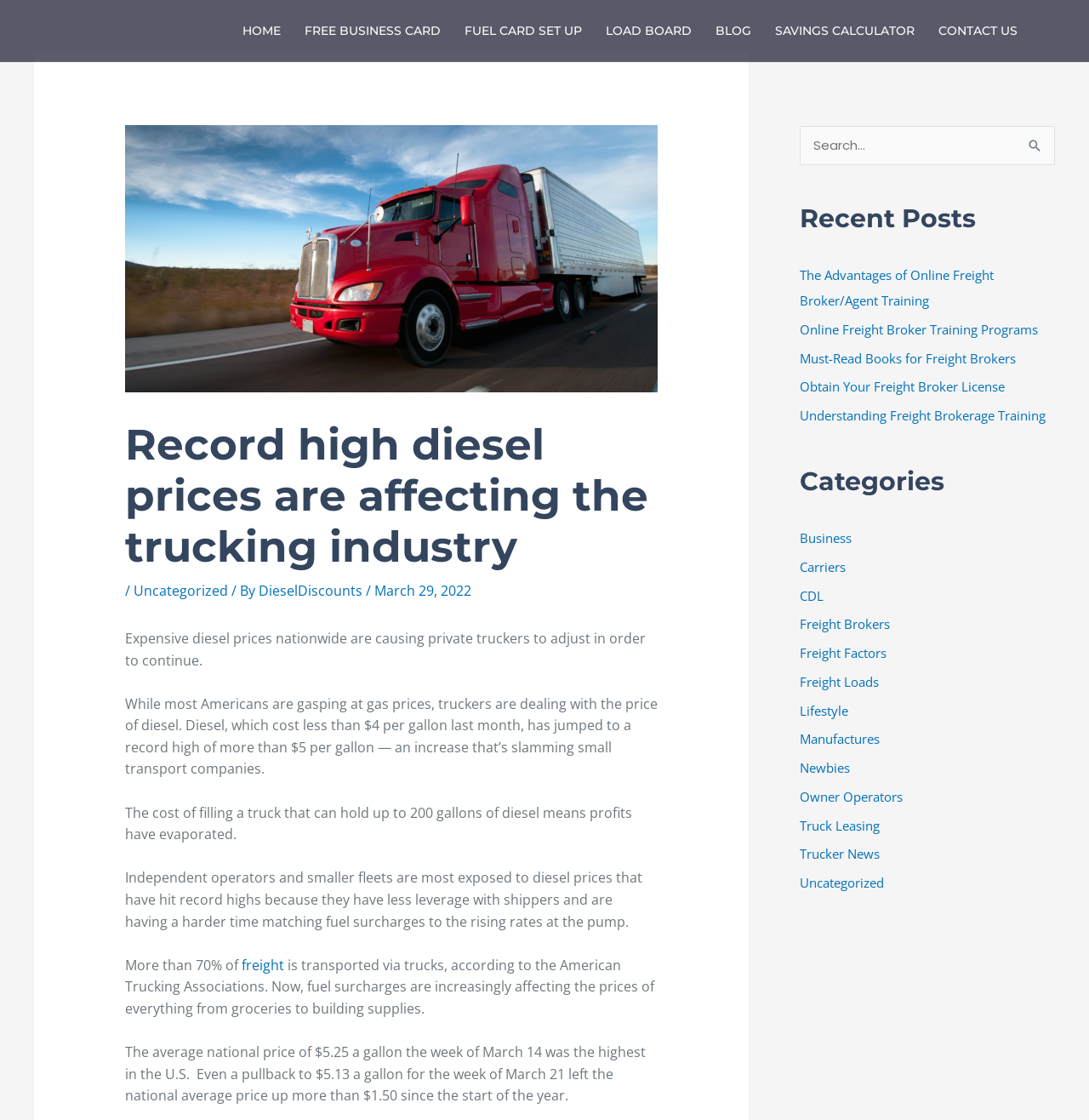Find the bounding box coordinates of the element I should click to carry out the following instruction: "Enter a comment".

None